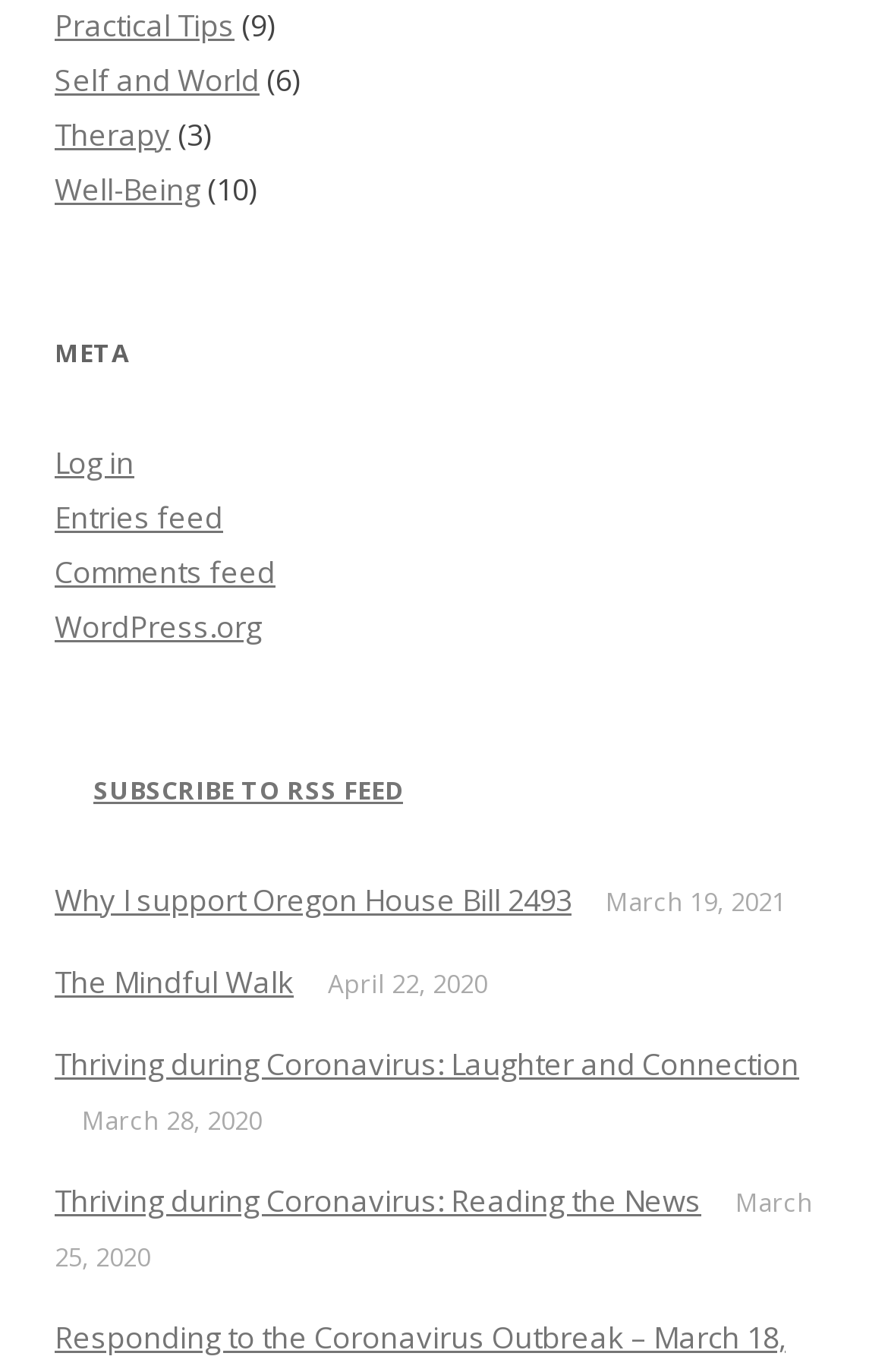Show me the bounding box coordinates of the clickable region to achieve the task as per the instruction: "Click on Practical Tips".

[0.062, 0.003, 0.264, 0.033]